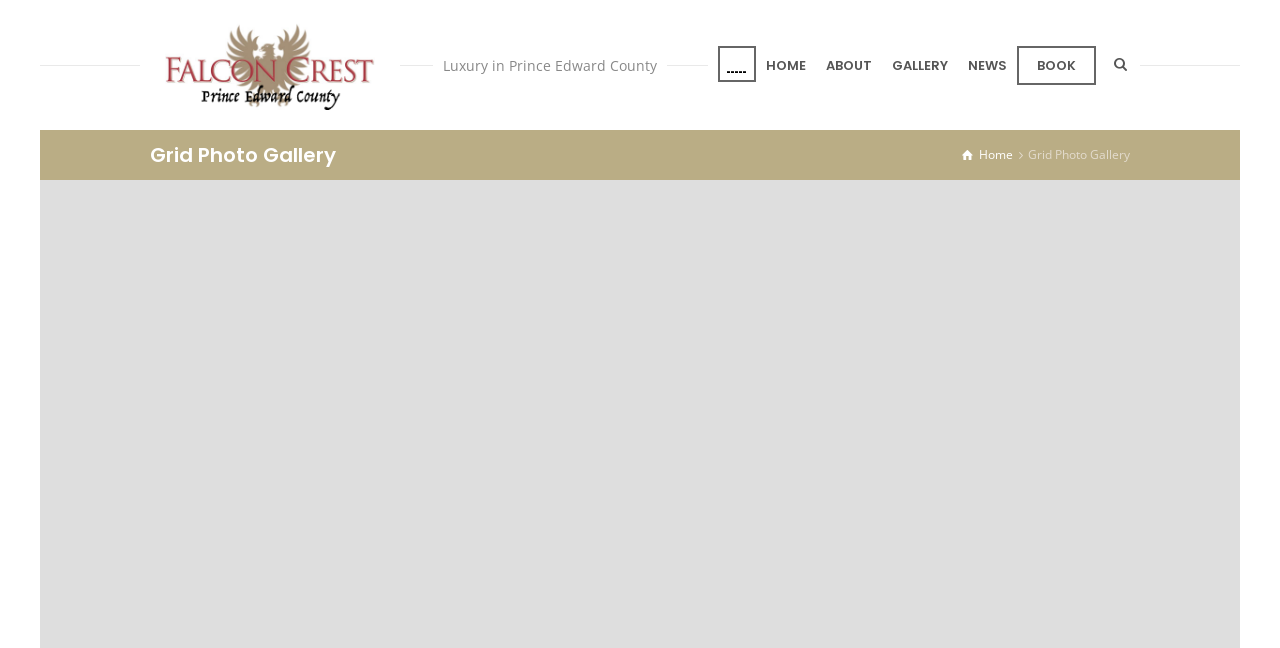Please provide a detailed answer to the question below by examining the image:
What is the theme of the photo gallery?

Based on the static text 'Luxury in Prince Edward County', I inferred that the theme of the photo gallery is related to luxury.